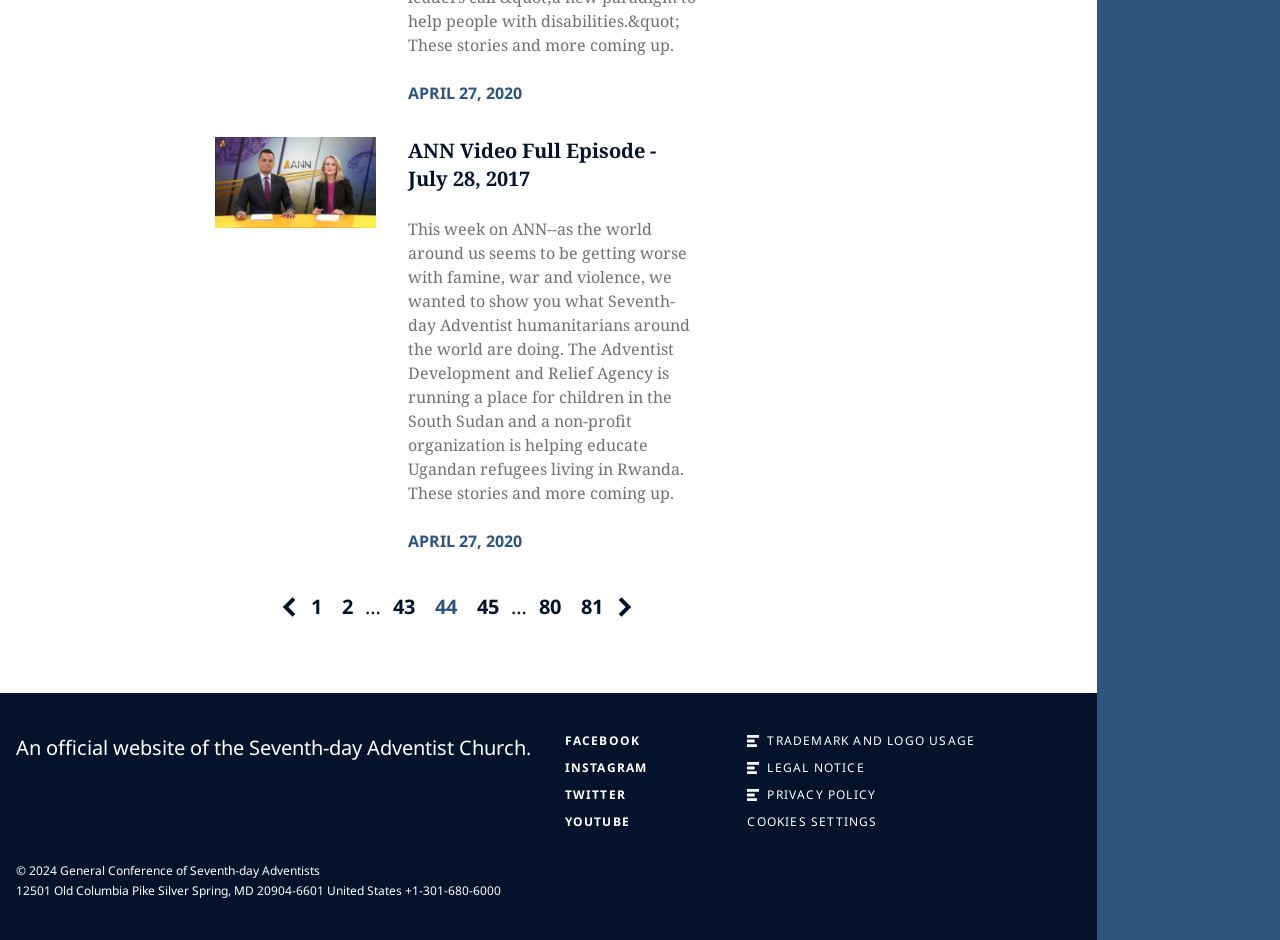Could you locate the bounding box coordinates for the section that should be clicked to accomplish this task: "Check the copyright information".

[0.012, 0.917, 0.25, 0.935]